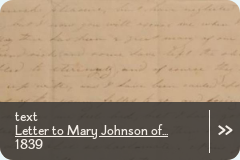Respond to the question with just a single word or phrase: 
What type of document is depicted in the image?

A letter